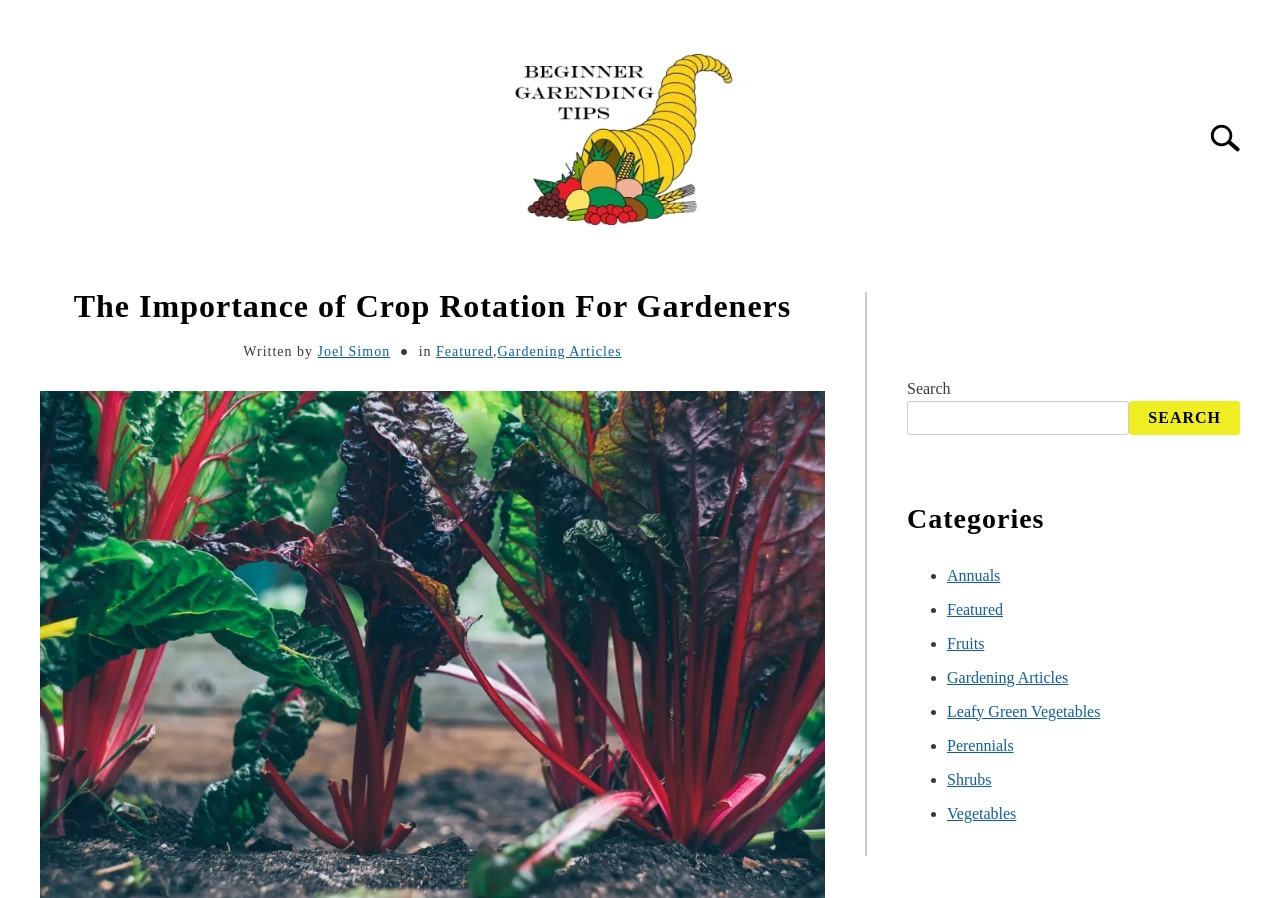Observe the image and answer the following question in detail: What is the name of the gardening section?

The name of the gardening section can be found by looking at the links at the top of the webpage, which include 'HOME', 'BOTANICAL GARDENING', 'FOOD GARDENING', and others.